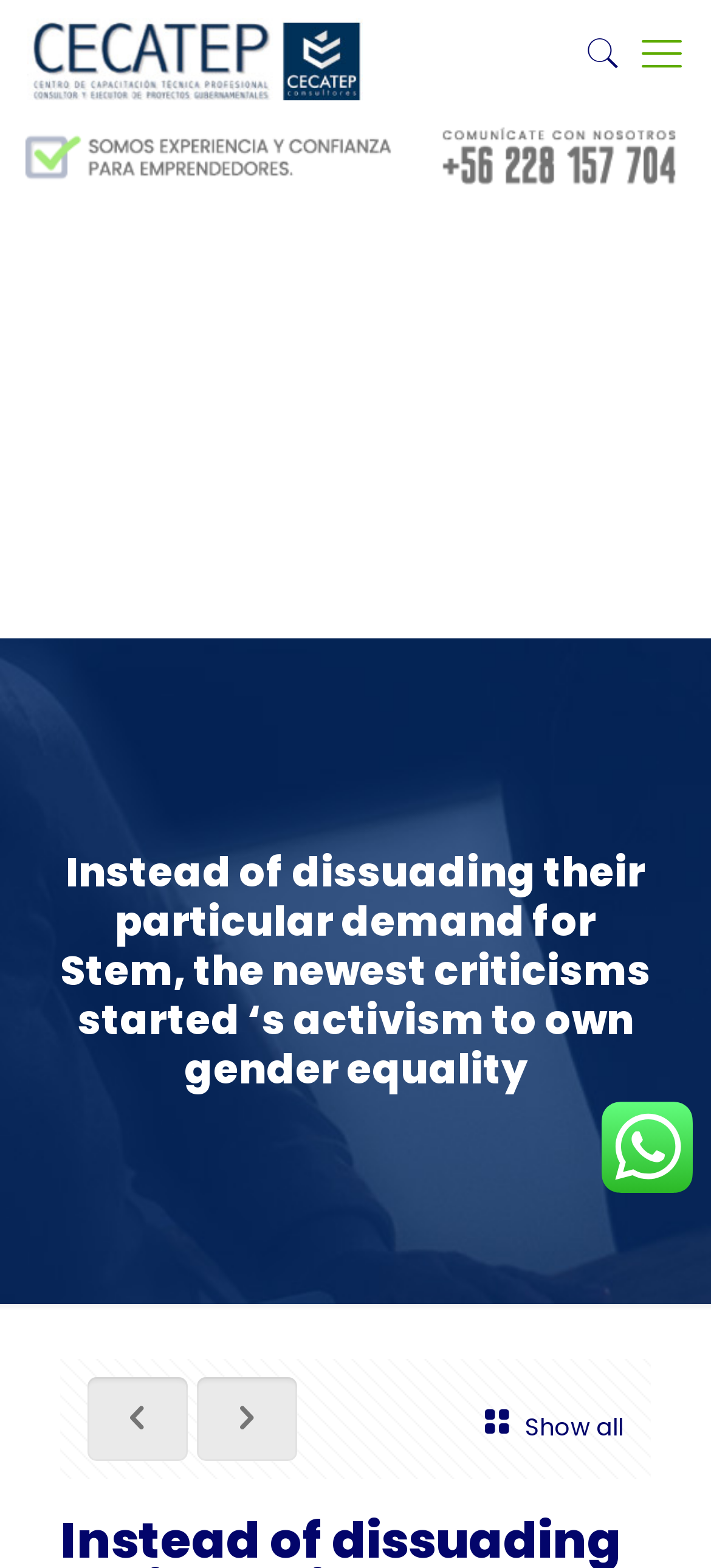What is the purpose of the 'Consultas por WhatsApp' element?
Refer to the screenshot and deliver a thorough answer to the question presented.

The 'Consultas por WhatsApp' element is likely a call-to-action for WhatsApp consultations, as it contains an image and is located at coordinates [0.846, 0.703, 0.974, 0.761].